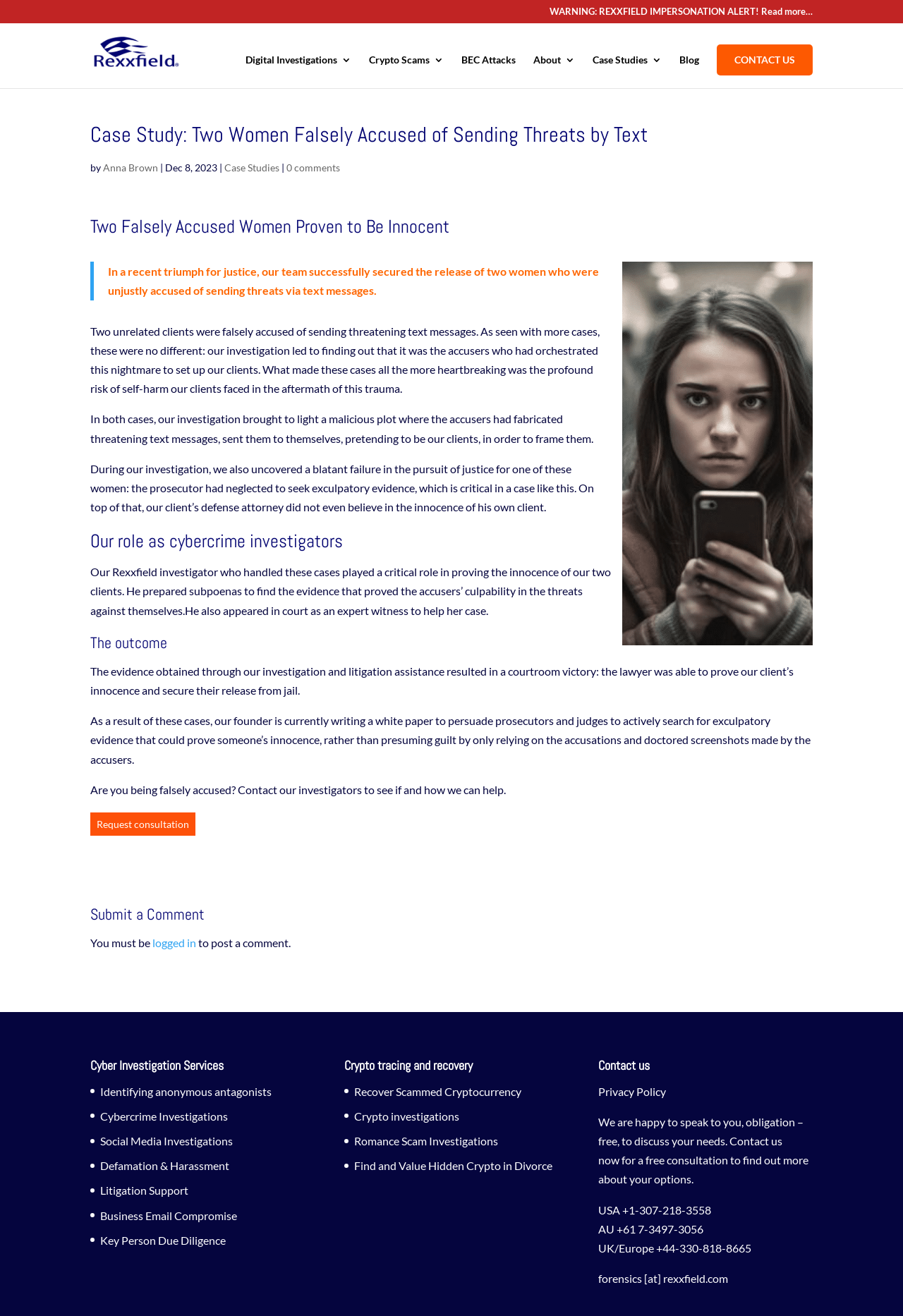Respond to the following query with just one word or a short phrase: 
How can someone contact Rexxfield for a free consultation?

Phone or email